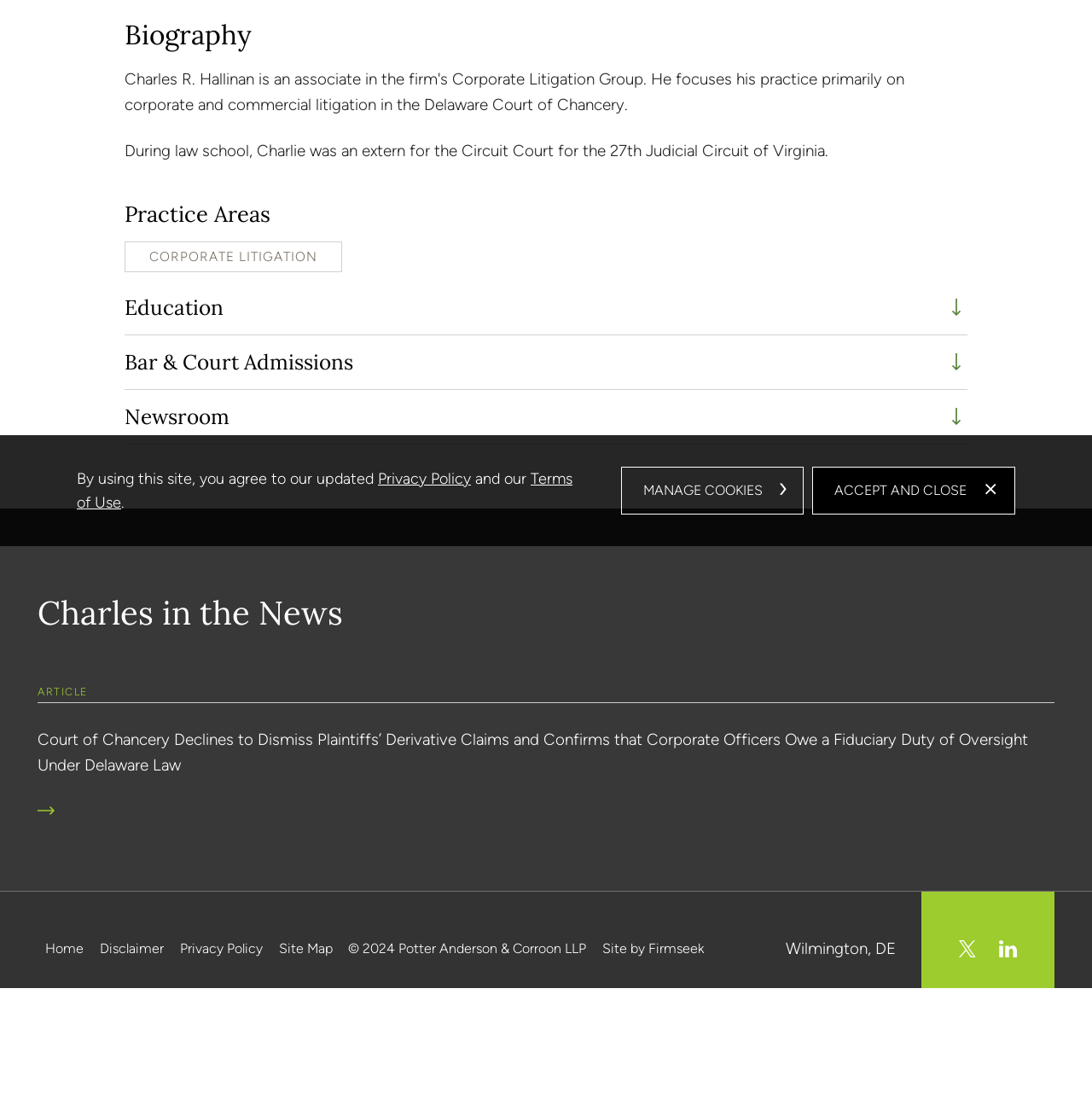Using the webpage screenshot, locate the HTML element that fits the following description and provide its bounding box: "Site Map".

[0.255, 0.856, 0.304, 0.87]